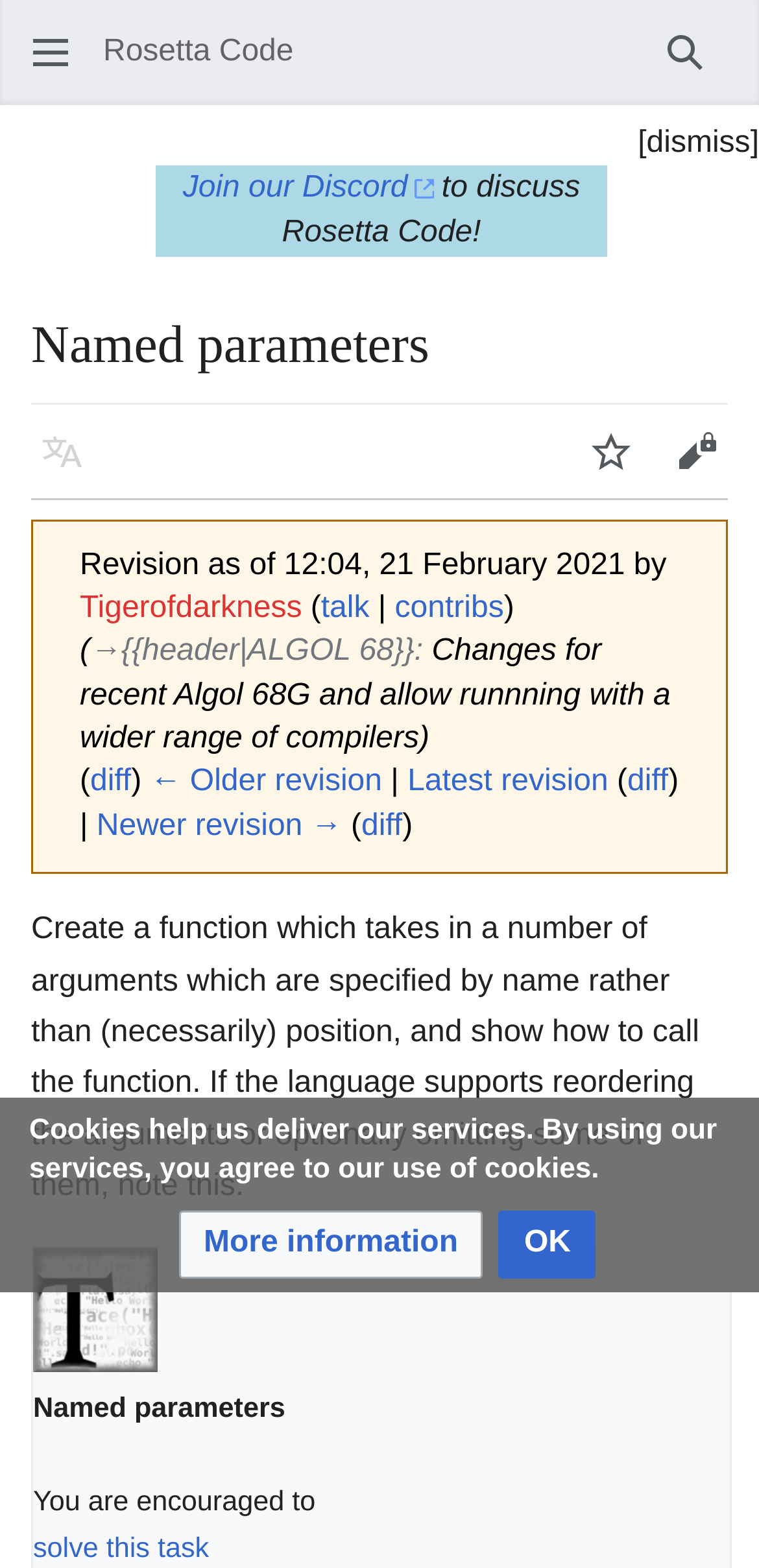What is the name of the function to be created?
Give a detailed and exhaustive answer to the question.

The webpage is asking to create a function which takes in a number of arguments specified by name rather than position, and show how to call the function. This implies that the function to be created is a function with named parameters.